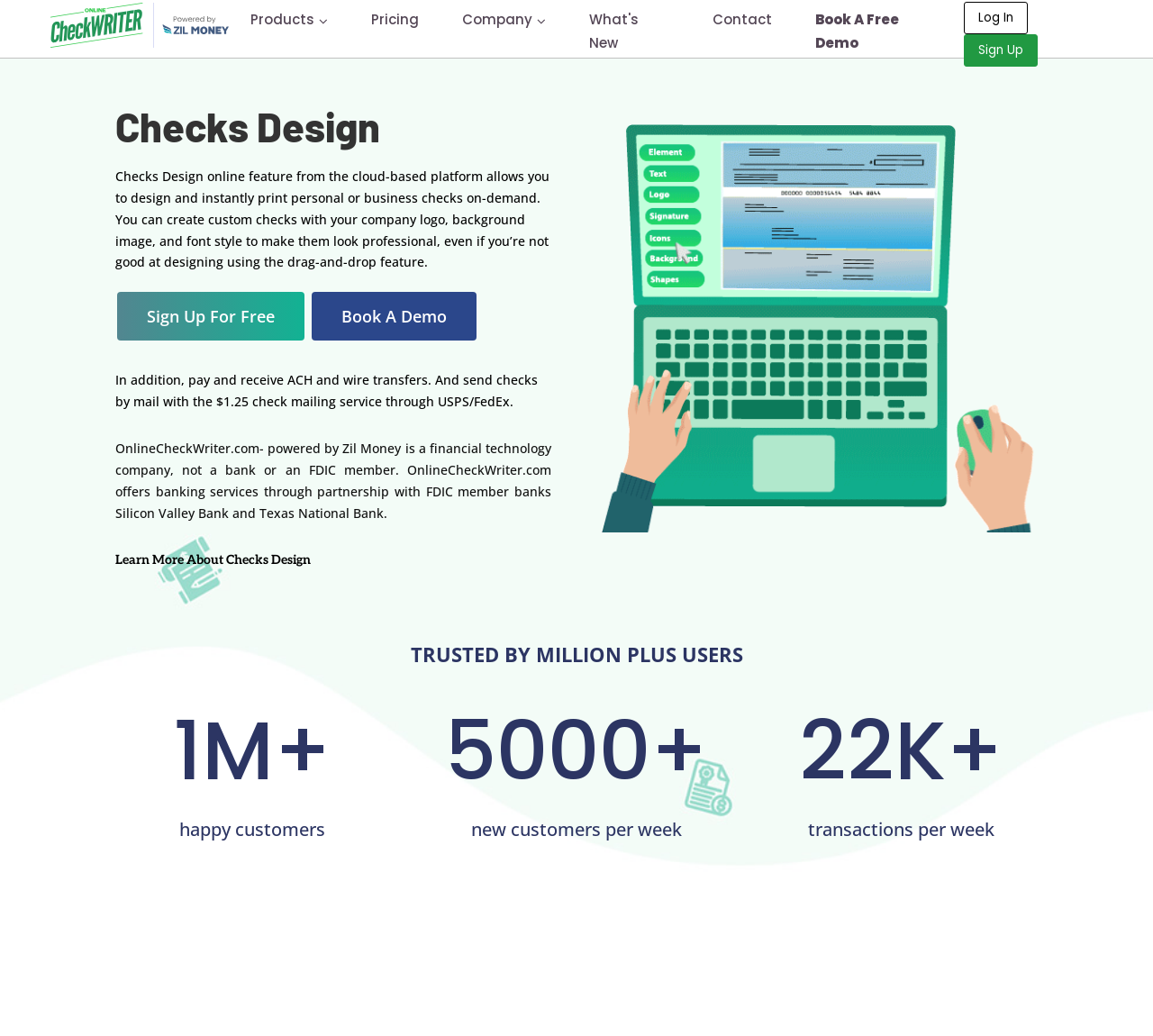How many new customers does this platform get per week?
Please respond to the question with a detailed and well-explained answer.

According to the heading '5000+' and the corresponding StaticText element 'new customers per week', this platform gets more than 5000 new customers per week.